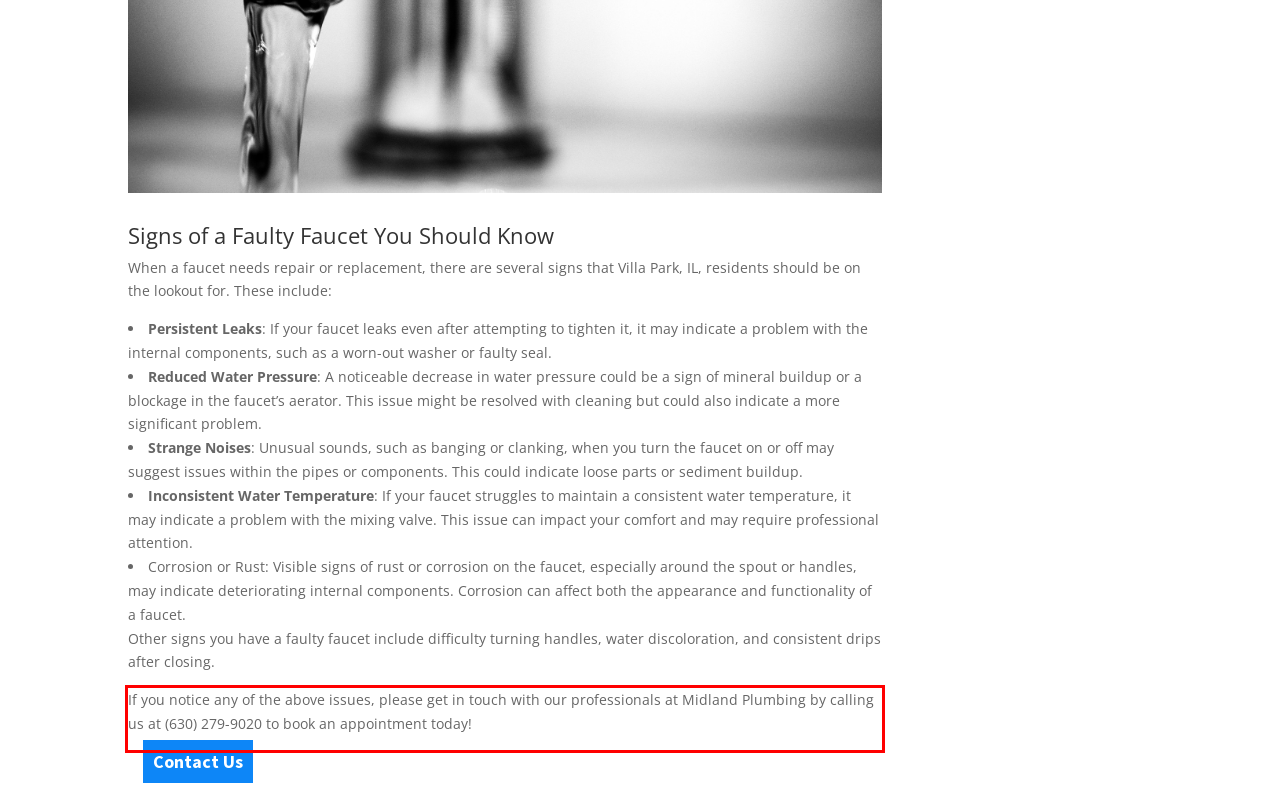Review the screenshot of the webpage and recognize the text inside the red rectangle bounding box. Provide the extracted text content.

If you notice any of the above issues, please get in touch with our professionals at Midland Plumbing by calling us at (630) 279-9020 to book an appointment today!